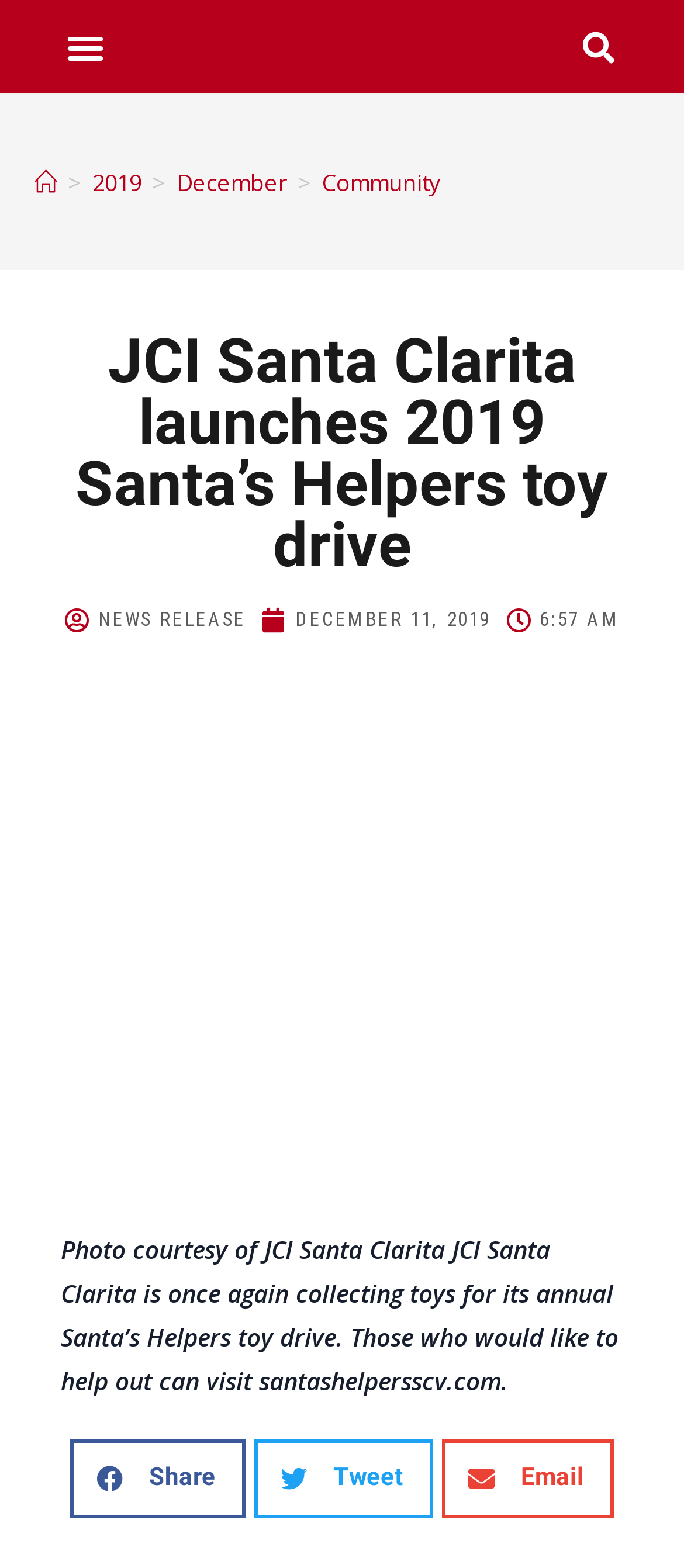Find the bounding box coordinates of the clickable region needed to perform the following instruction: "Read the news release". The coordinates should be provided as four float numbers between 0 and 1, i.e., [left, top, right, bottom].

[0.095, 0.385, 0.36, 0.407]